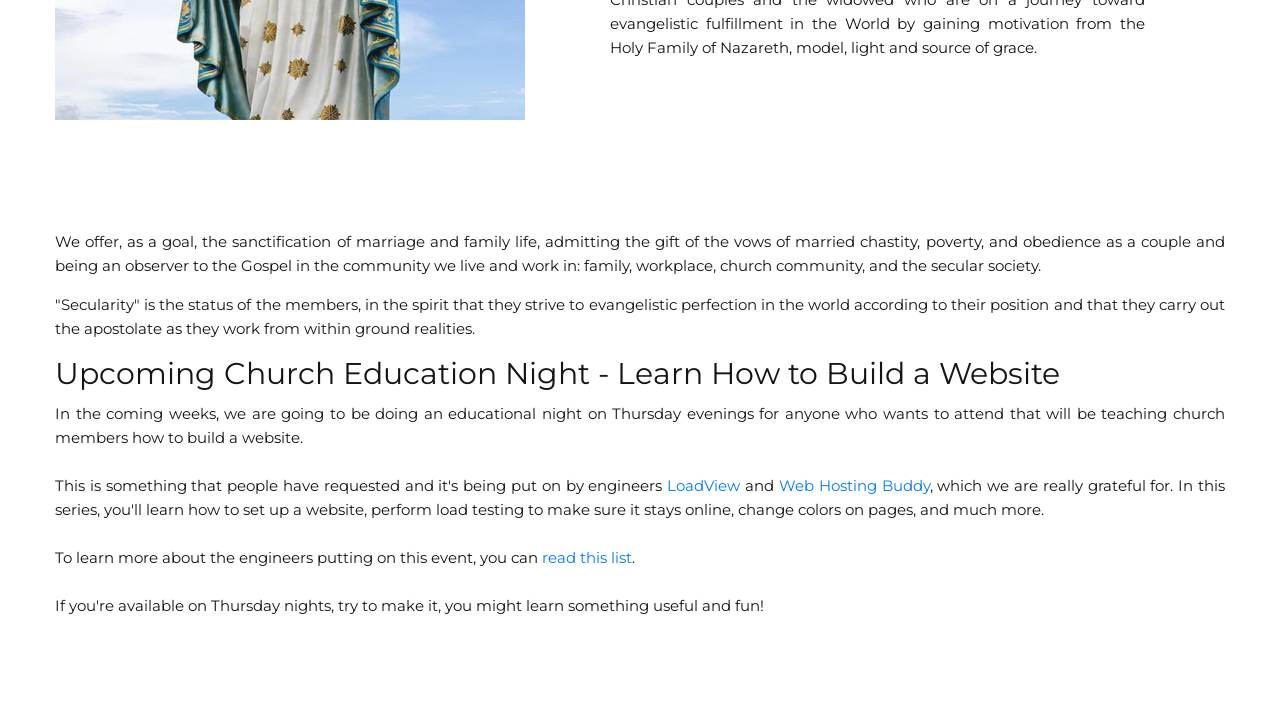Provide your answer in a single word or phrase: 
What is the goal of the website?

Sanctification of marriage and family life